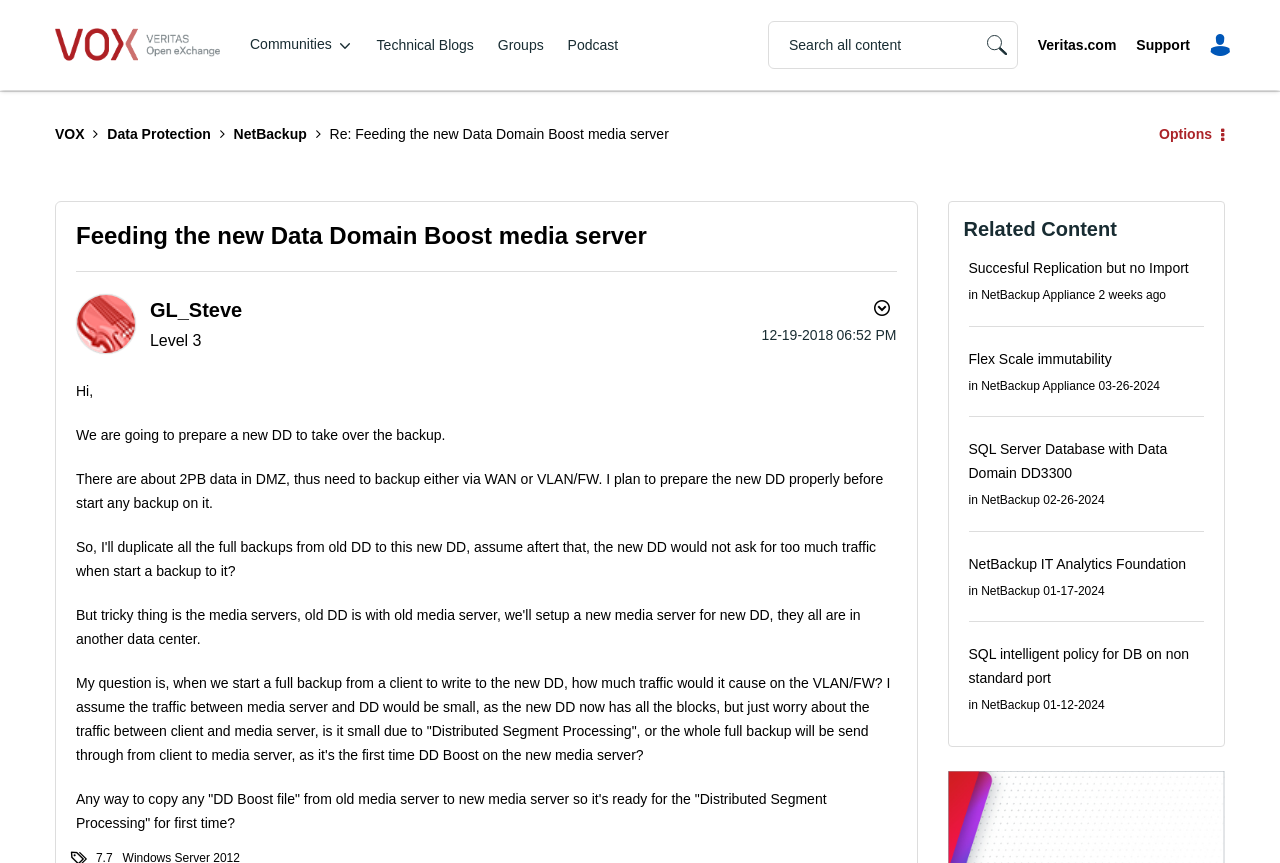Determine the bounding box coordinates for the clickable element to execute this instruction: "Show post options". Provide the coordinates as four float numbers between 0 and 1, i.e., [left, top, right, bottom].

[0.674, 0.339, 0.7, 0.374]